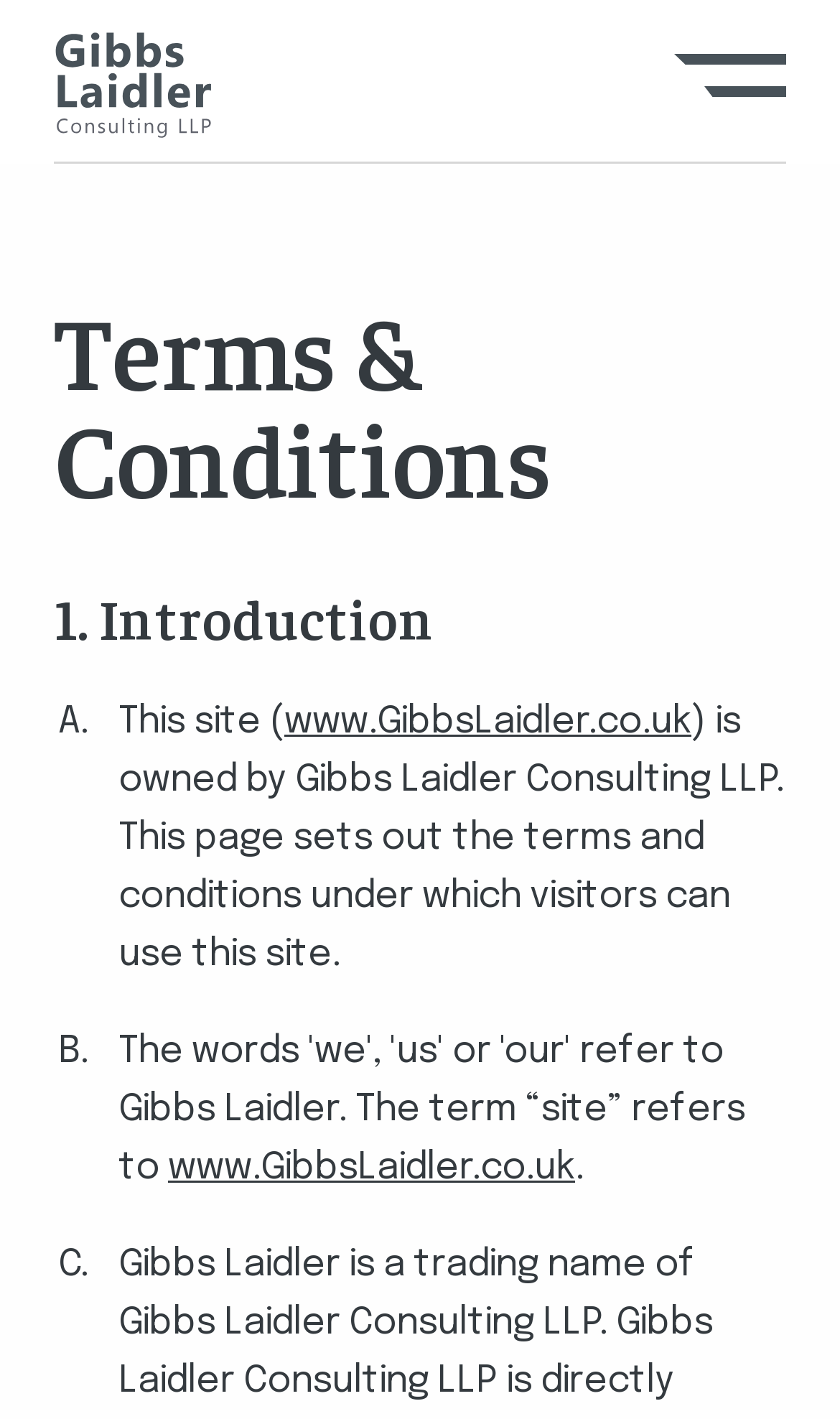Bounding box coordinates are specified in the format (top-left x, top-left y, bottom-right x, bottom-right y). All values are floating point numbers bounded between 0 and 1. Please provide the bounding box coordinate of the region this sentence describes: alt="Gibbs Laidler Logo"

[0.064, 0.0, 0.279, 0.114]